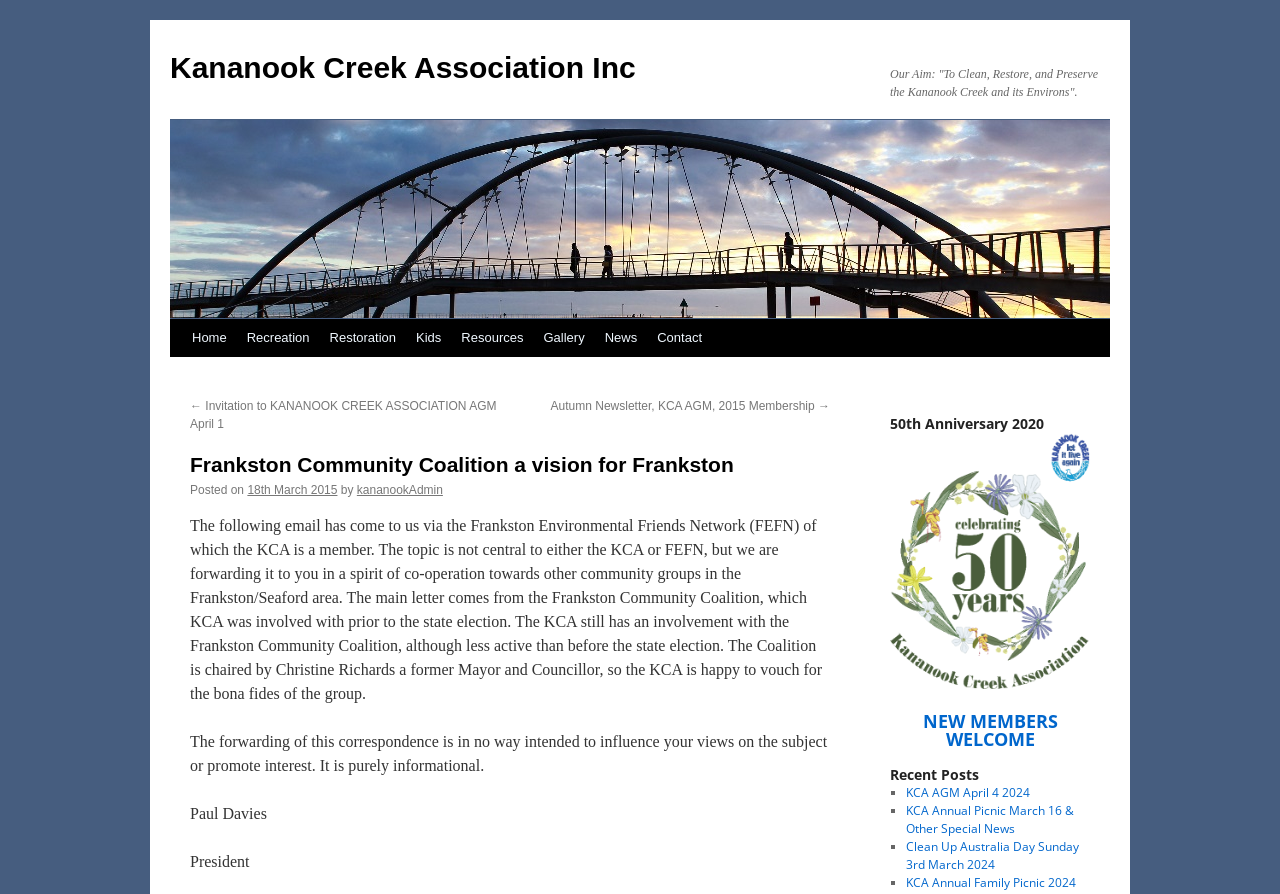Respond to the question below with a single word or phrase:
What is the name of the chairperson of Frankston Community Coalition?

Christine Richards